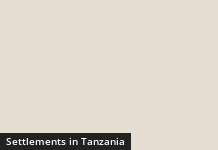Respond to the following question with a brief word or phrase:
What type of information does the image likely correspond to?

Articles or resources